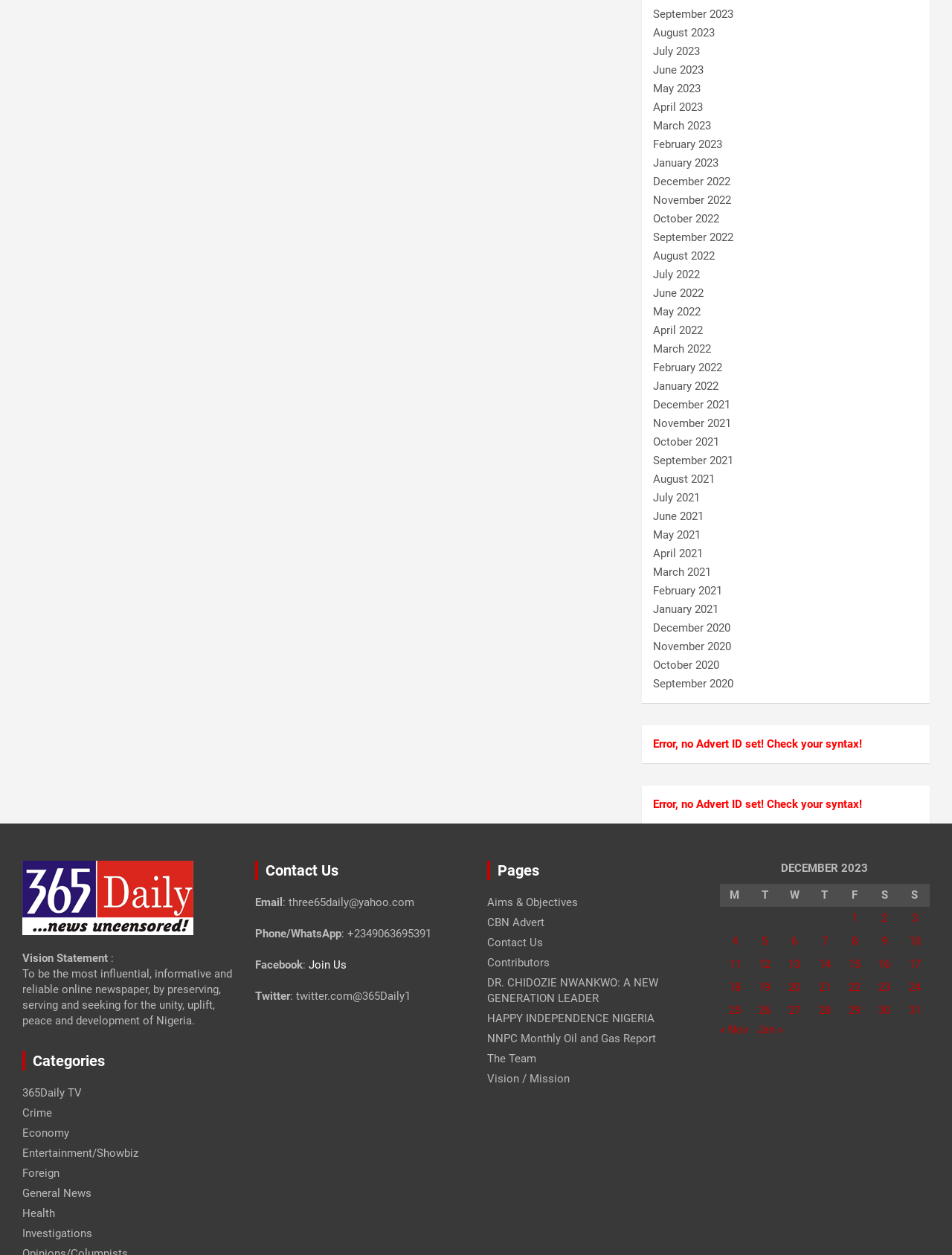Answer the question in one word or a short phrase:
What is the phone number for contact?

+2349063695391